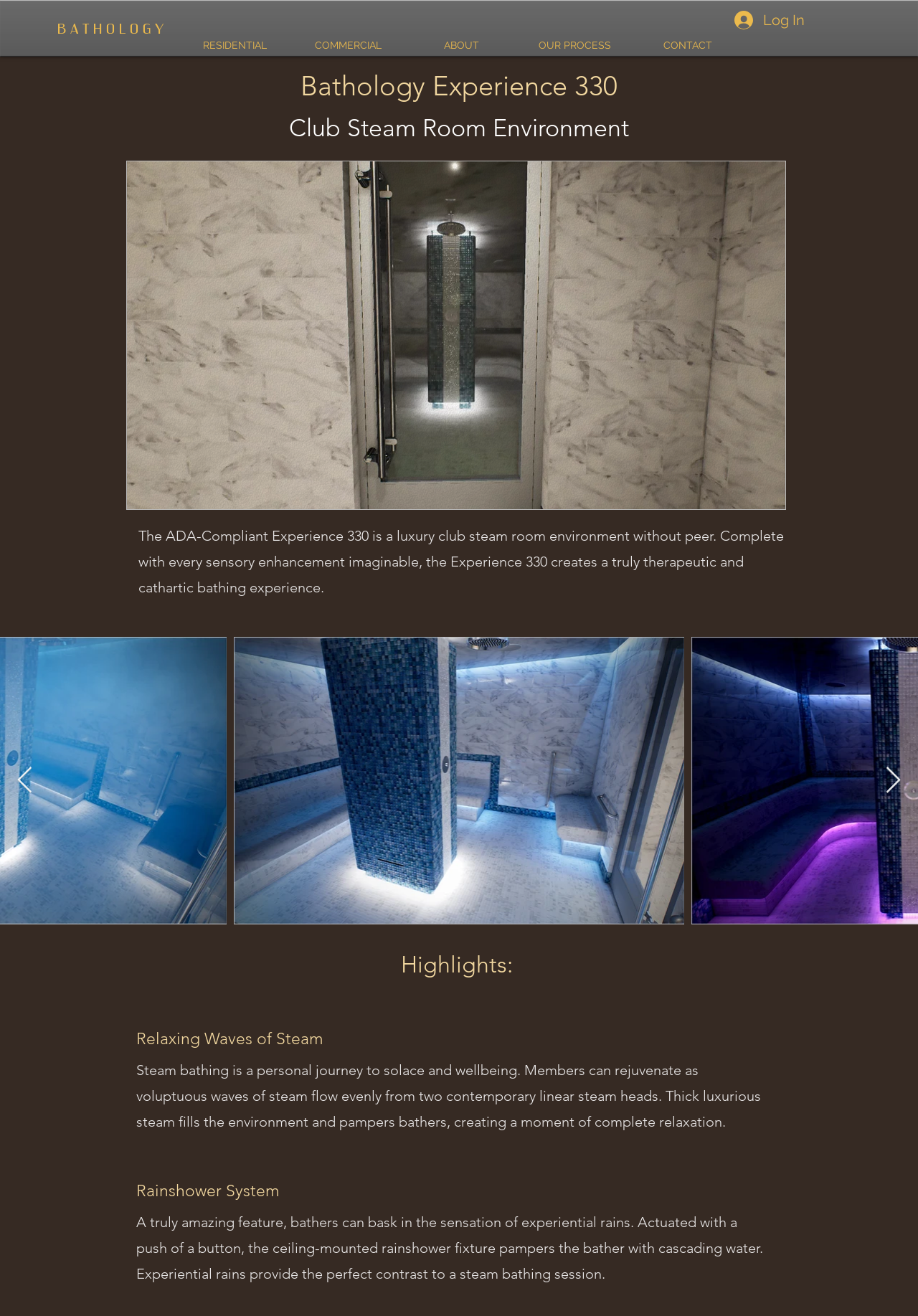Is the Experience 330 ADA-compliant?
Using the information from the image, answer the question thoroughly.

The text 'The ADA-Compliant Experience 330 is a luxury club steam room environment without peer.' explicitly states that the Experience 330 is ADA-compliant.